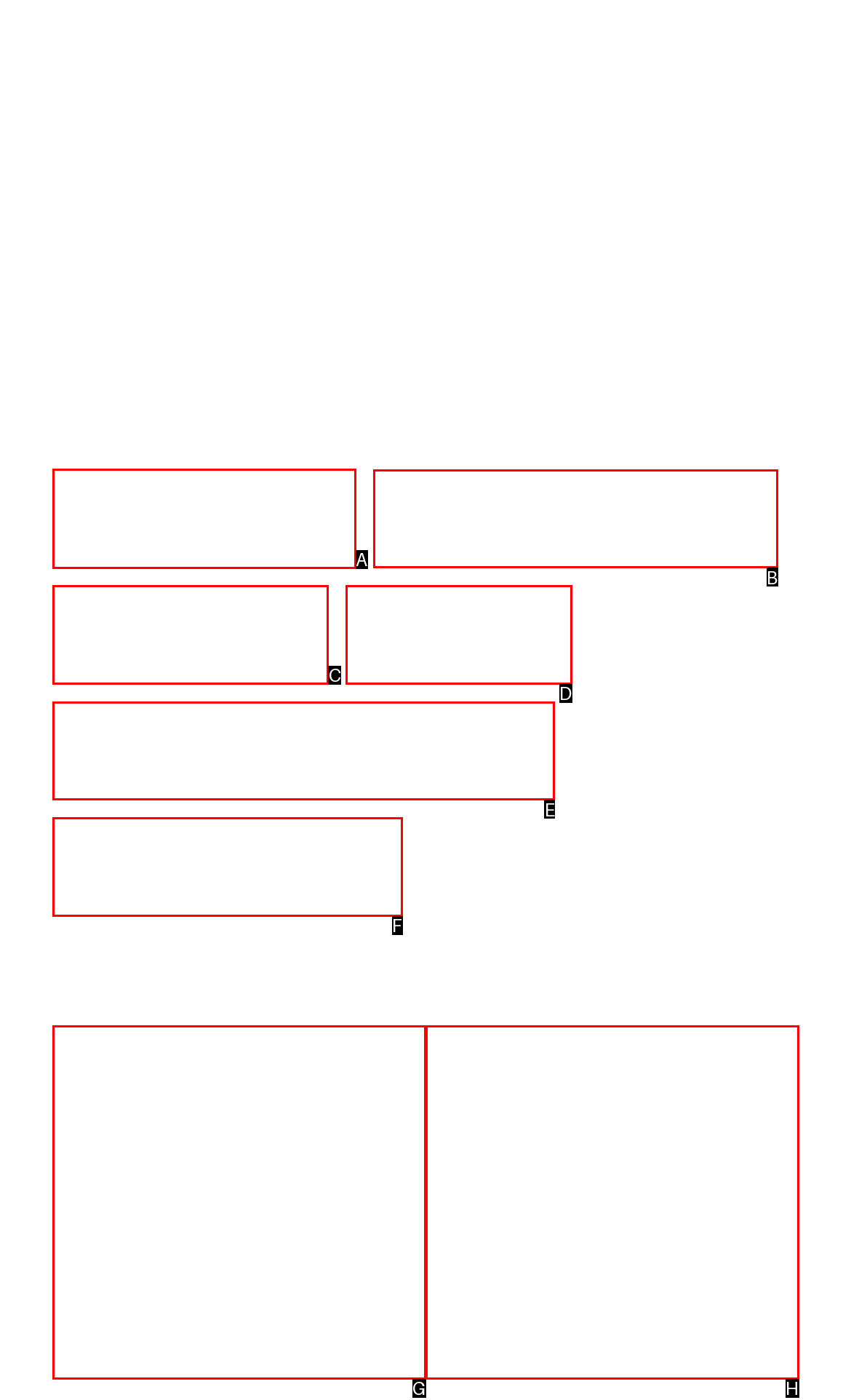Select the letter of the UI element that matches this task: browse budget project
Provide the answer as the letter of the correct choice.

A